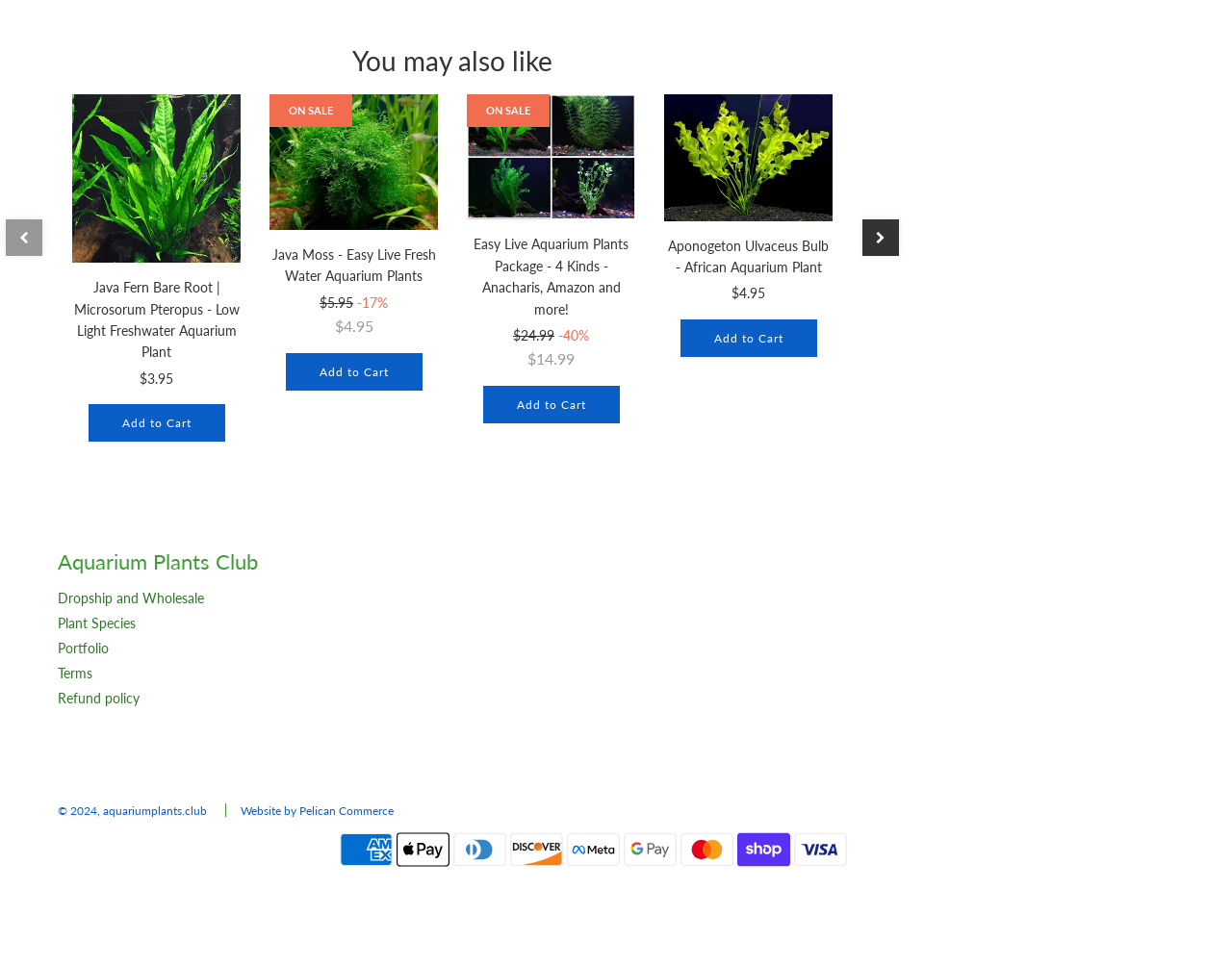Please predict the bounding box coordinates of the element's region where a click is necessary to complete the following instruction: "View details of Java Moss - Easy Live Fresh Water Aquarium Plants". The coordinates should be represented by four float numbers between 0 and 1, i.e., [left, top, right, bottom].

[0.221, 0.255, 0.354, 0.294]